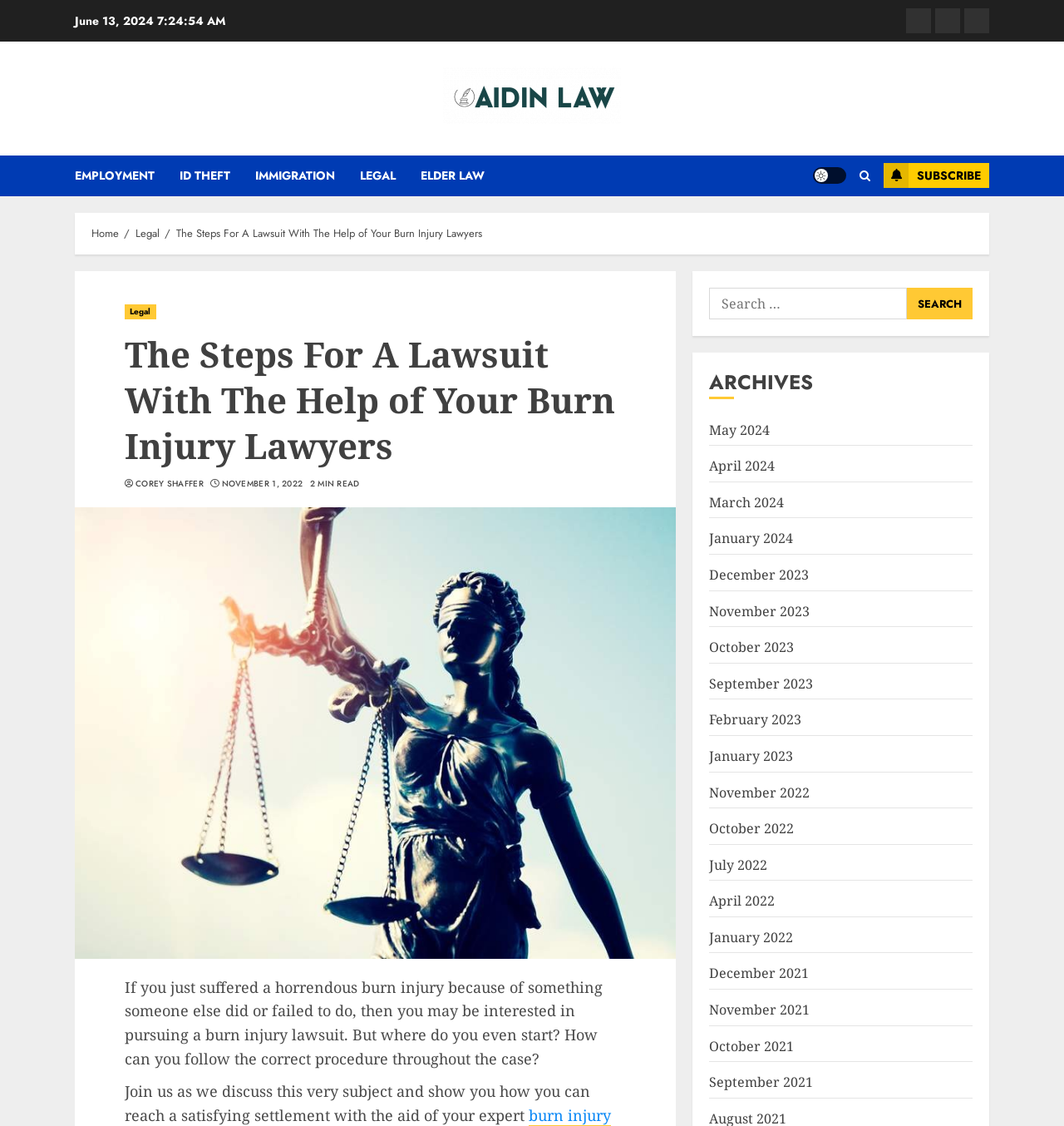Analyze the image and answer the question with as much detail as possible: 
What is the topic of the webpage?

The topic of the webpage can be inferred from the text on the page, which discusses the steps for a lawsuit with the help of a burn injury lawyer. The webpage appears to be providing information and guidance for individuals who have suffered a burn injury and are considering pursuing legal action.